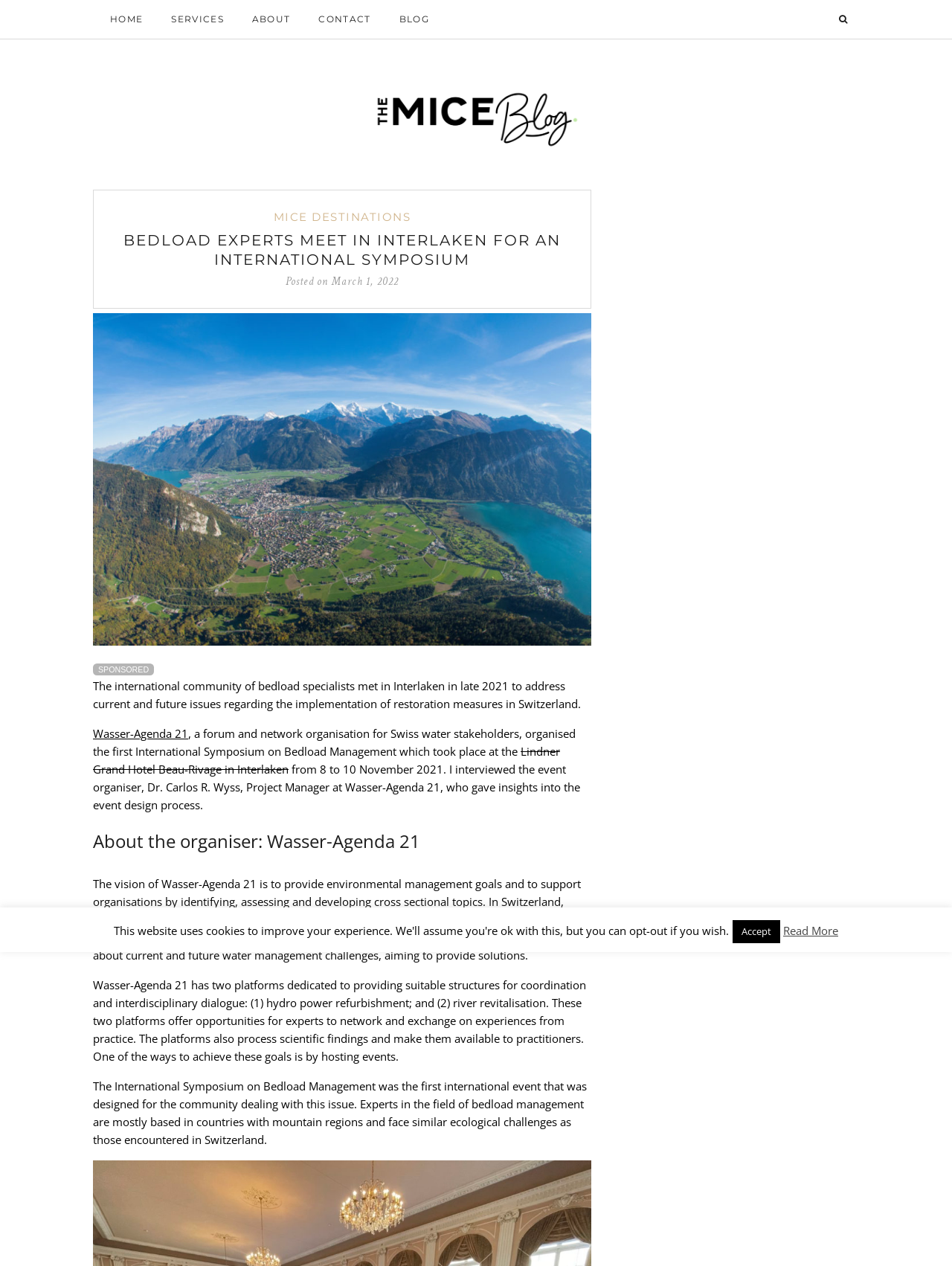Determine the bounding box coordinates of the section to be clicked to follow the instruction: "Visit the MICE destinations page". The coordinates should be given as four float numbers between 0 and 1, formatted as [left, top, right, bottom].

[0.287, 0.165, 0.431, 0.179]